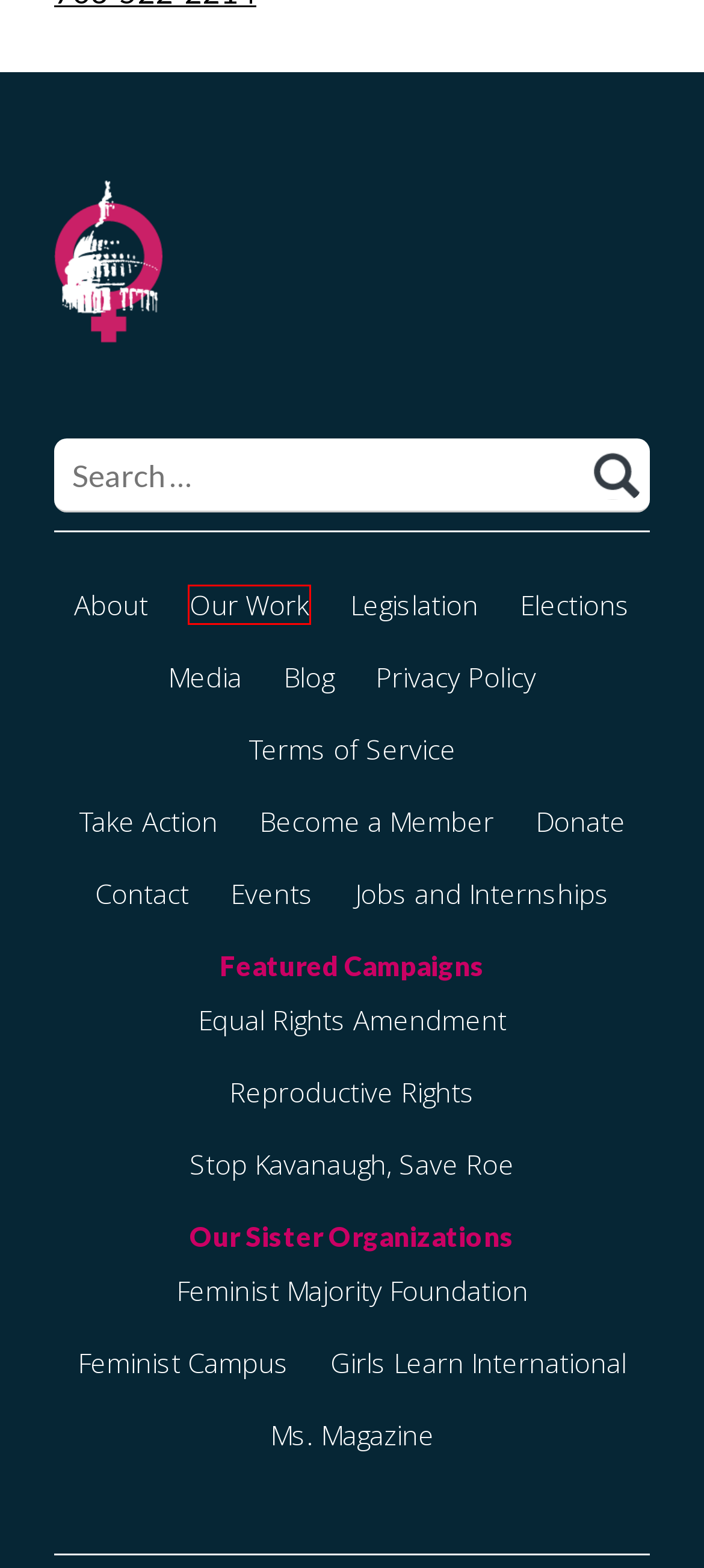Given a screenshot of a webpage with a red bounding box around an element, choose the most appropriate webpage description for the new page displayed after clicking the element within the bounding box. Here are the candidates:
A. Contact – Feminist Majority
B. Media – Feminist Majority
C. About – Feminist Majority
D. Our Work – Feminist Majority
E. Jobs and Internships – Feminist Majority
F. Privacy Policy – Feminist Majority
G. Blog – Feminist Majority
H. Legislation – Feminist Majority

D